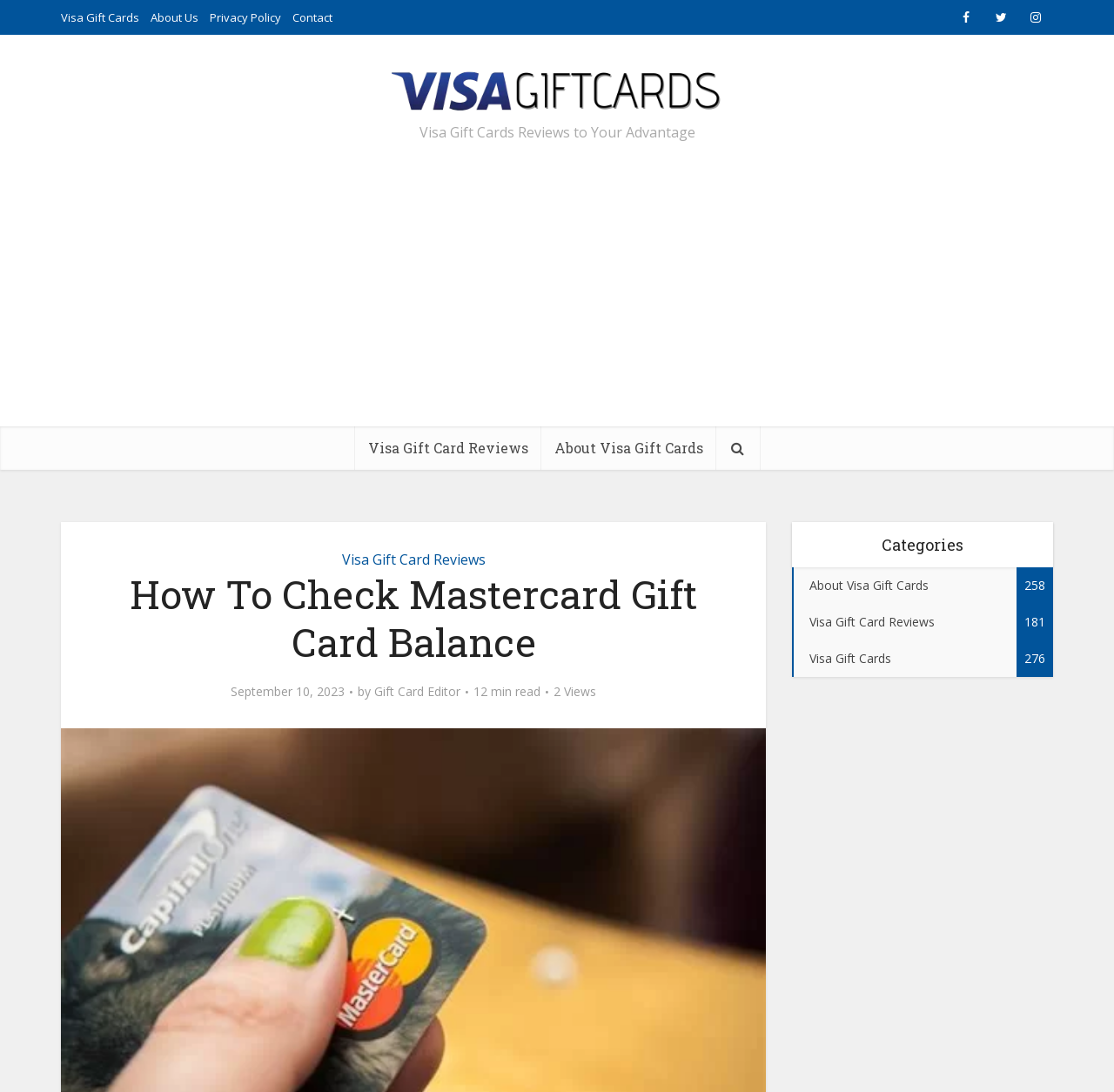Please identify the bounding box coordinates of the element I should click to complete this instruction: 'Read about How To Check Mastercard Gift Card Balance'. The coordinates should be given as four float numbers between 0 and 1, like this: [left, top, right, bottom].

[0.098, 0.523, 0.645, 0.61]